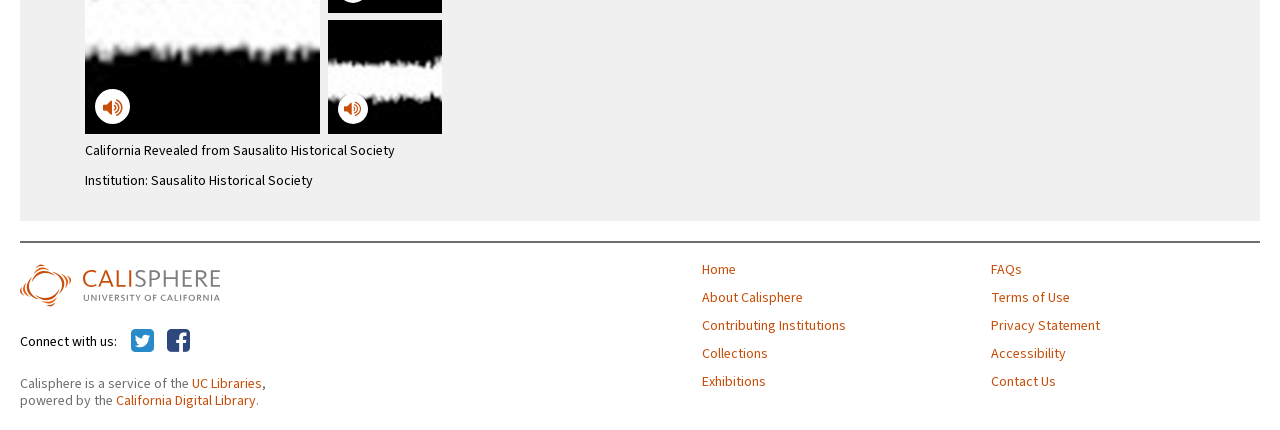Locate the bounding box coordinates of the item that should be clicked to fulfill the instruction: "contact us".

[0.774, 0.872, 0.984, 0.905]